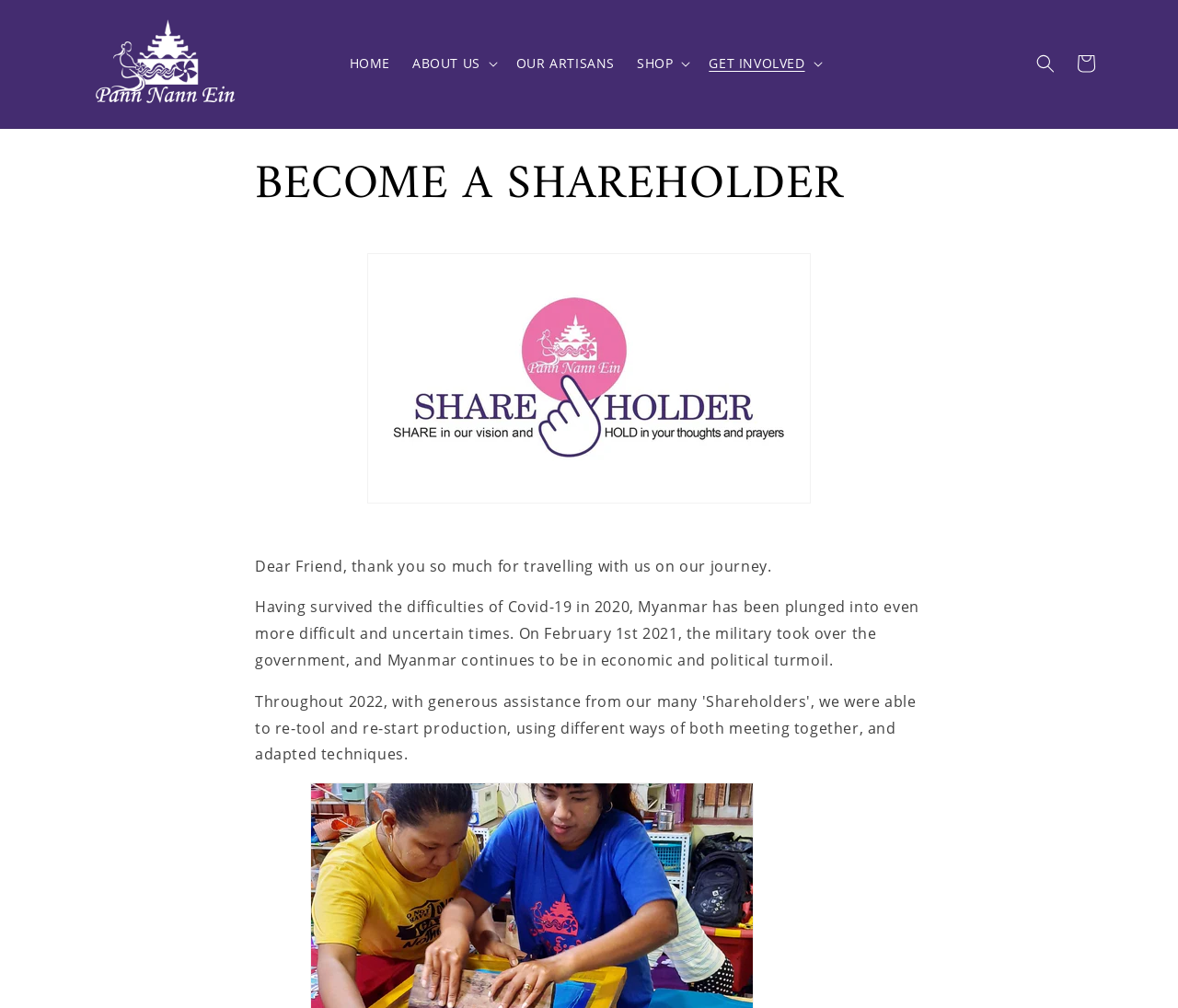Use a single word or phrase to respond to the question:
What is the purpose of the 'GET INVOLVED' button?

To get involved